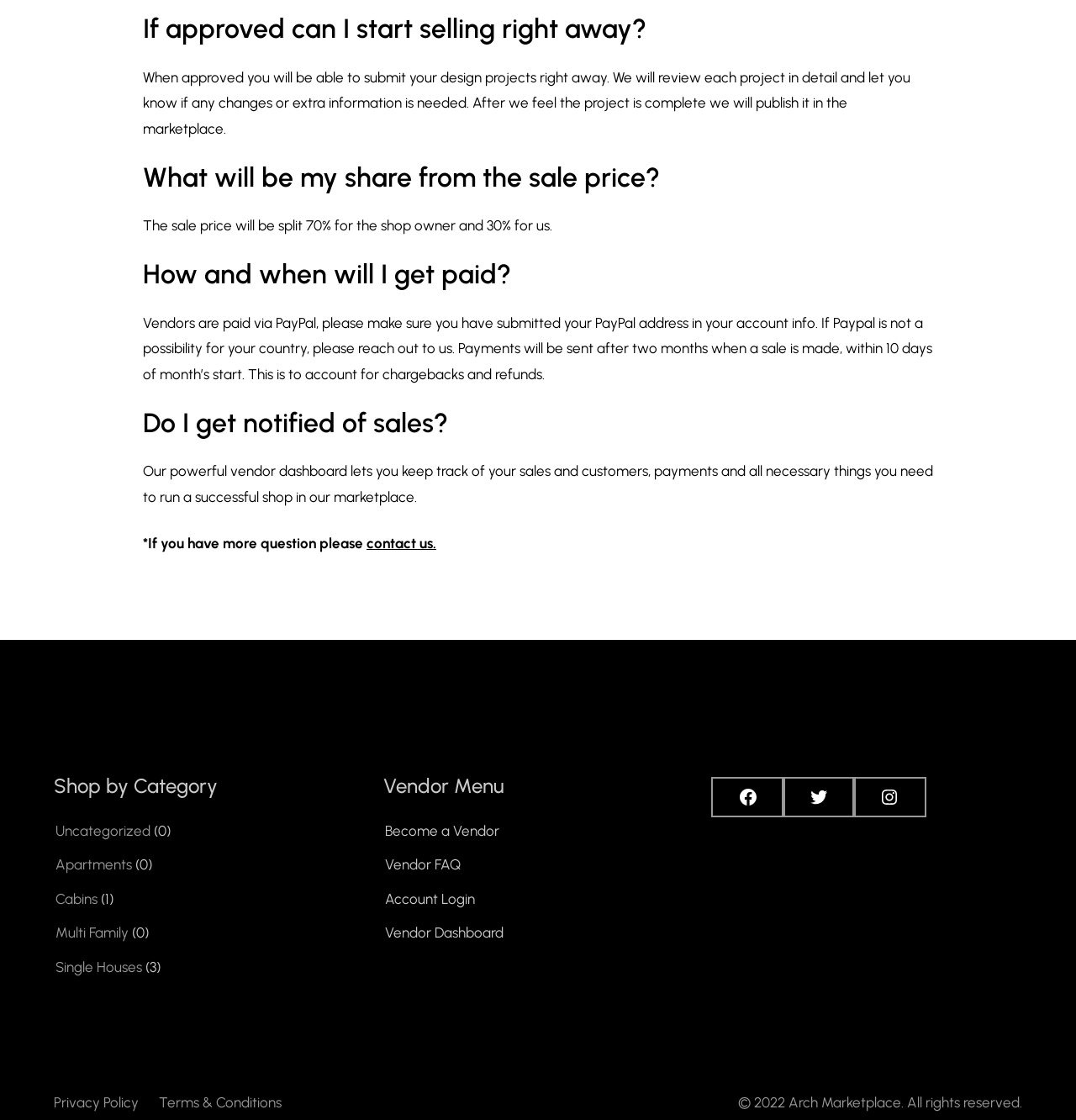Find the bounding box coordinates for the element described here: "Facebook".

[0.661, 0.694, 0.73, 0.73]